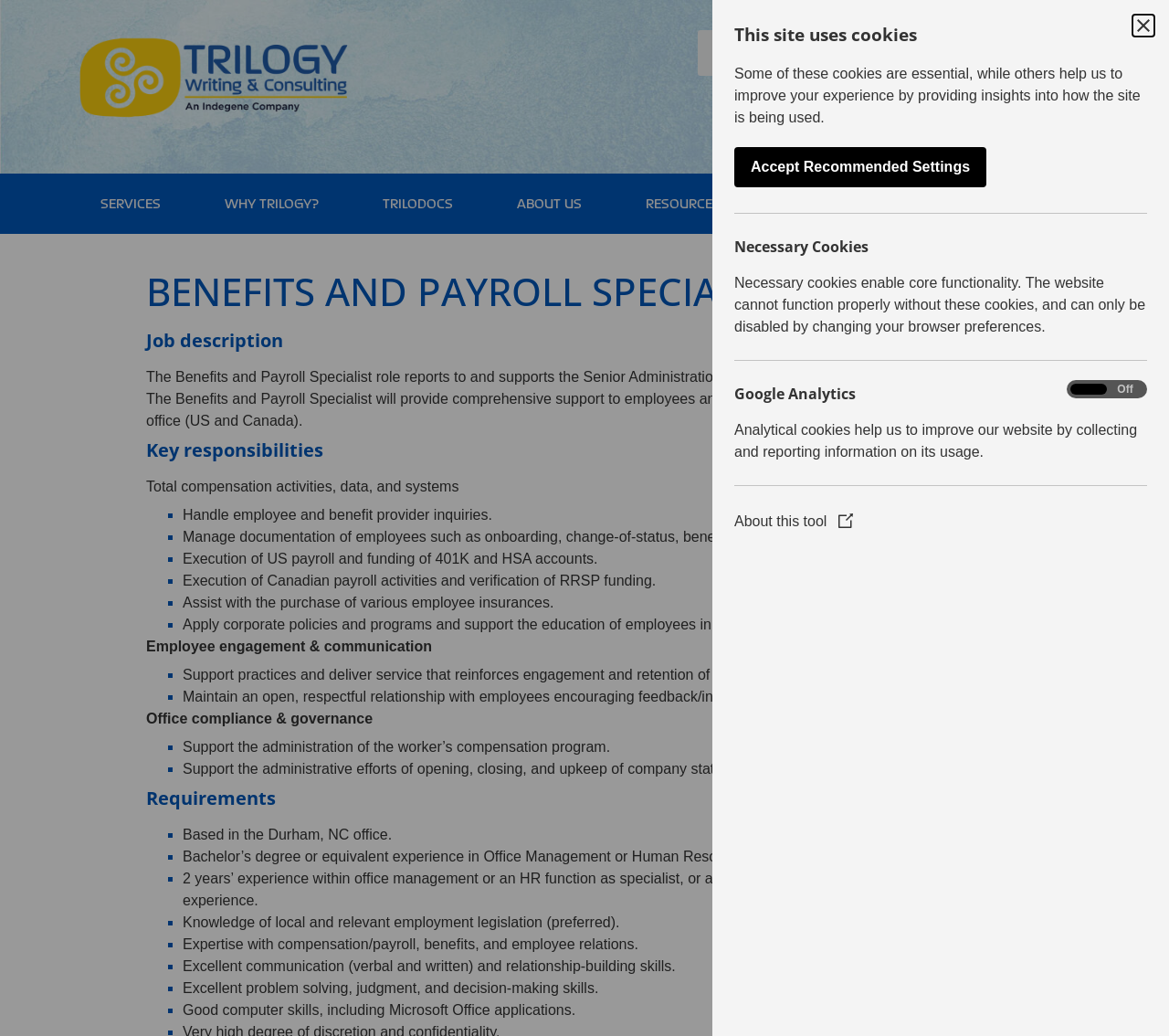Please analyze the image and give a detailed answer to the question:
What is the degree required for the Benefits and Payroll Specialist role?

The requirement is mentioned in the 'Requirements' section as 'Bachelor’s degree or equivalent experience in Office Management or Human Resource Management required'.